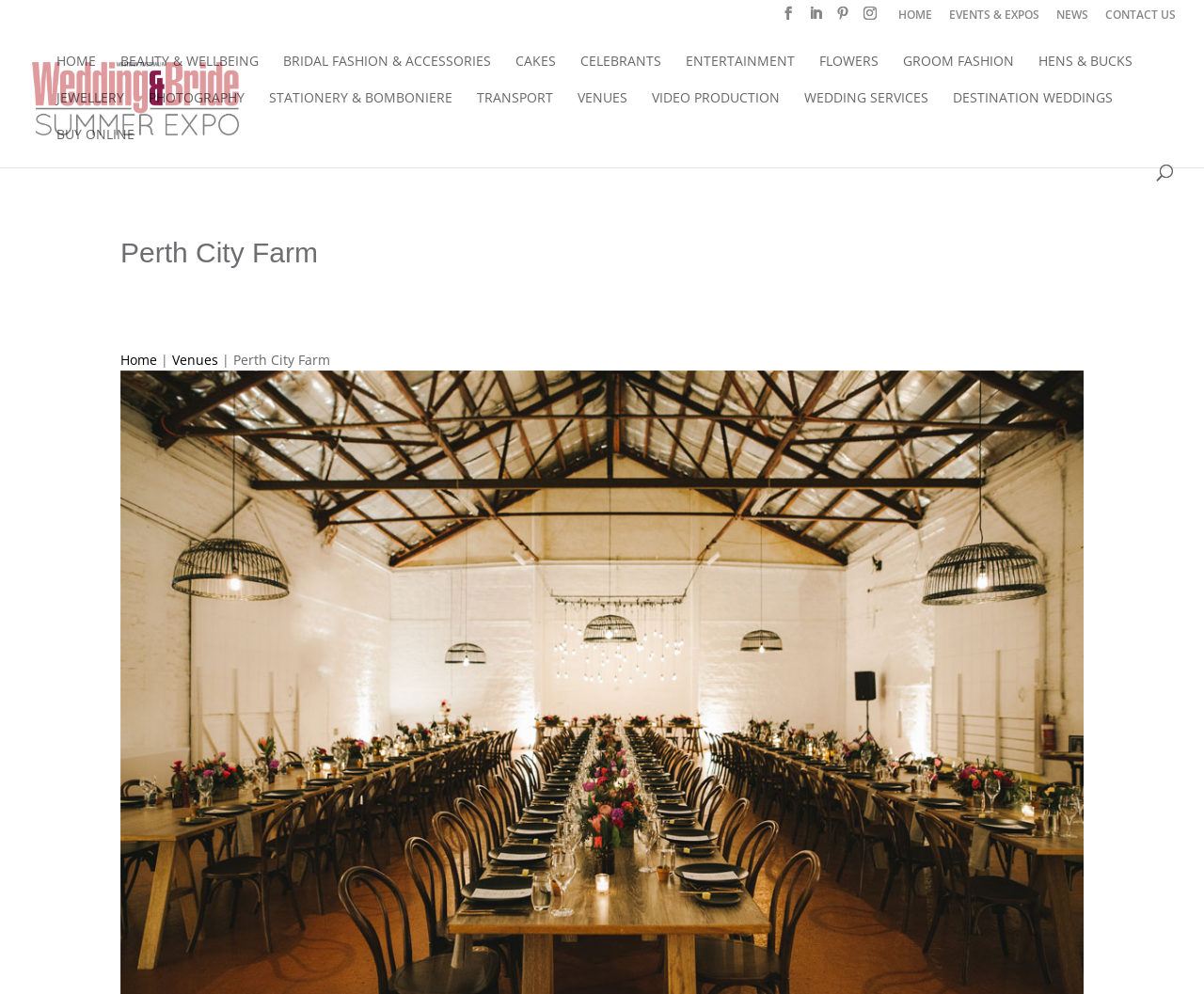Can you pinpoint the bounding box coordinates for the clickable element required for this instruction: "Go to LinkedIn"? The coordinates should be four float numbers between 0 and 1, i.e., [left, top, right, bottom].

[0.672, 0.007, 0.683, 0.031]